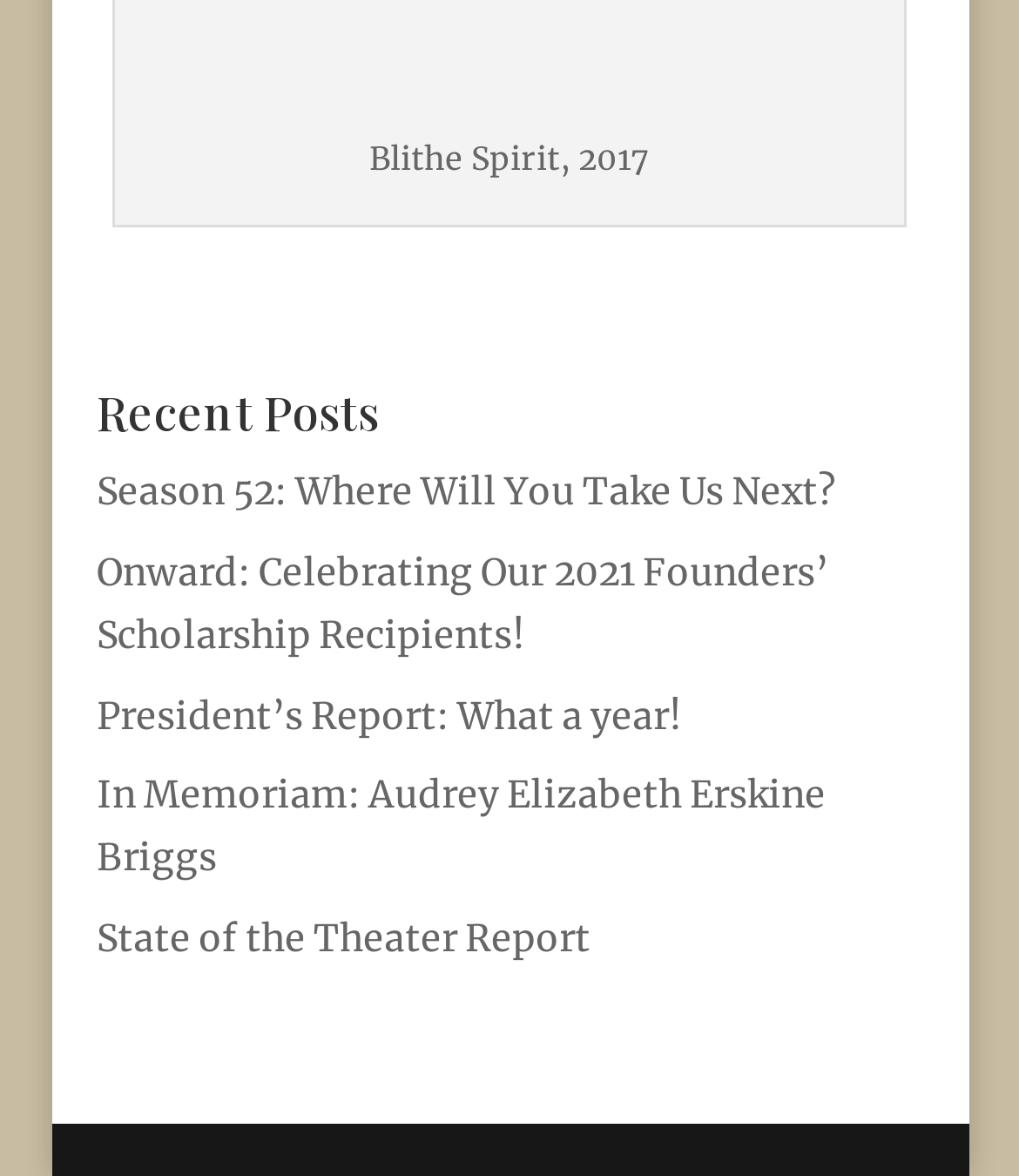Provide the bounding box coordinates in the format (top-left x, top-left y, bottom-right x, bottom-right y). All values are floating point numbers between 0 and 1. Determine the bounding box coordinate of the UI element described as: President’s Report: What a year!

[0.095, 0.588, 0.669, 0.628]